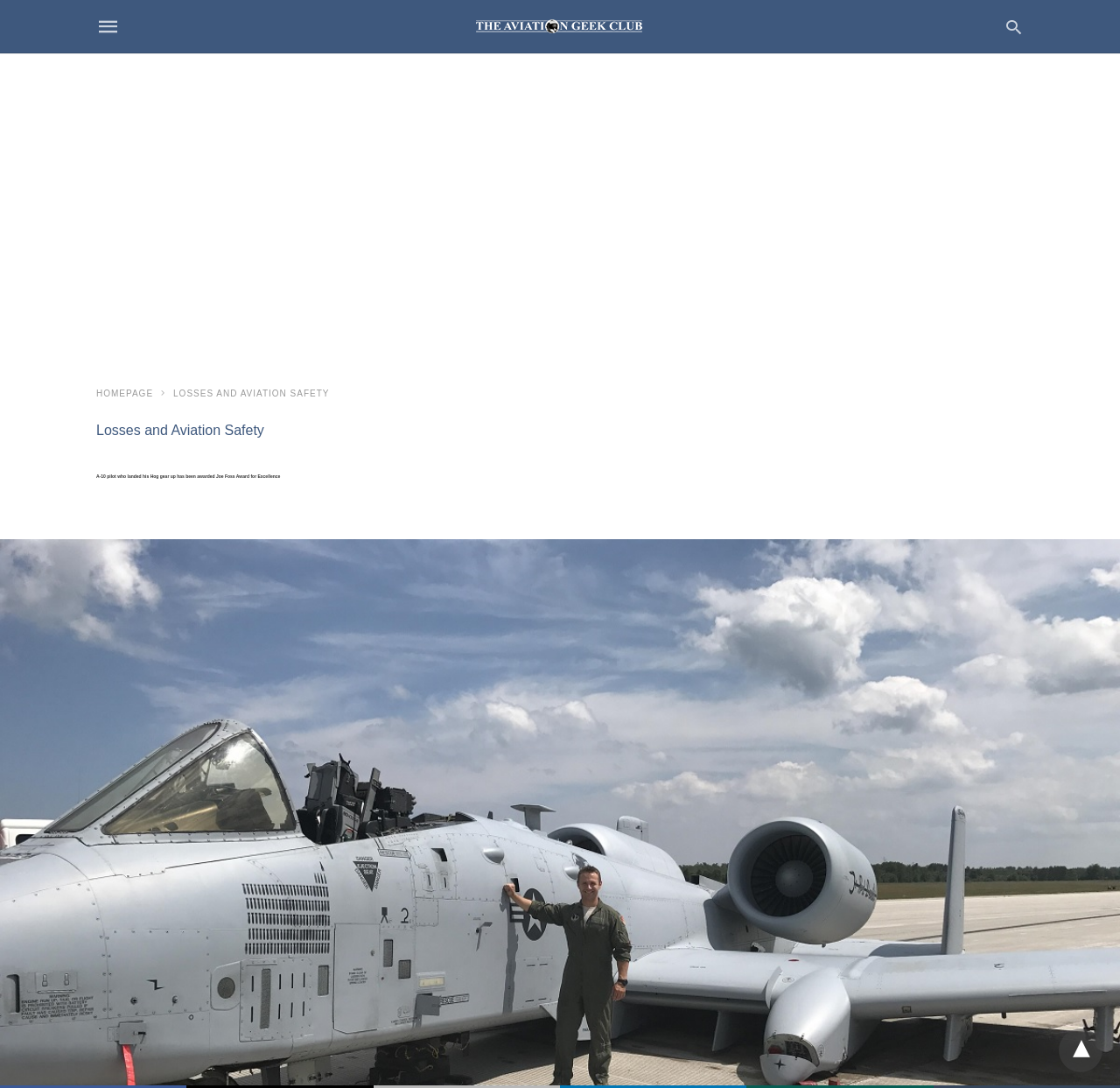Create an in-depth description of the webpage, covering main sections.

The webpage appears to be an article from "The Aviation Geek Club" with a focus on a specific news story. At the top left of the page, there is a link to the website's homepage, accompanied by an icon. Next to it, there are links to other sections of the website, including "LOSSES AND AVIATION SAFETY". 

Below these links, there is a prominent heading that reads "A-10 pilot who landed his Hog gear up has been awarded Joe Foss Award for Excellence", which is likely the title of the article. 

On the right side of the page, near the top, there is a search bar with a placeholder text "Type your query". Above the search bar, there is a small icon with a link. 

The page also features an advertisement region that takes up a significant portion of the top section. 

At the bottom right of the page, there is a dropdown menu icon.